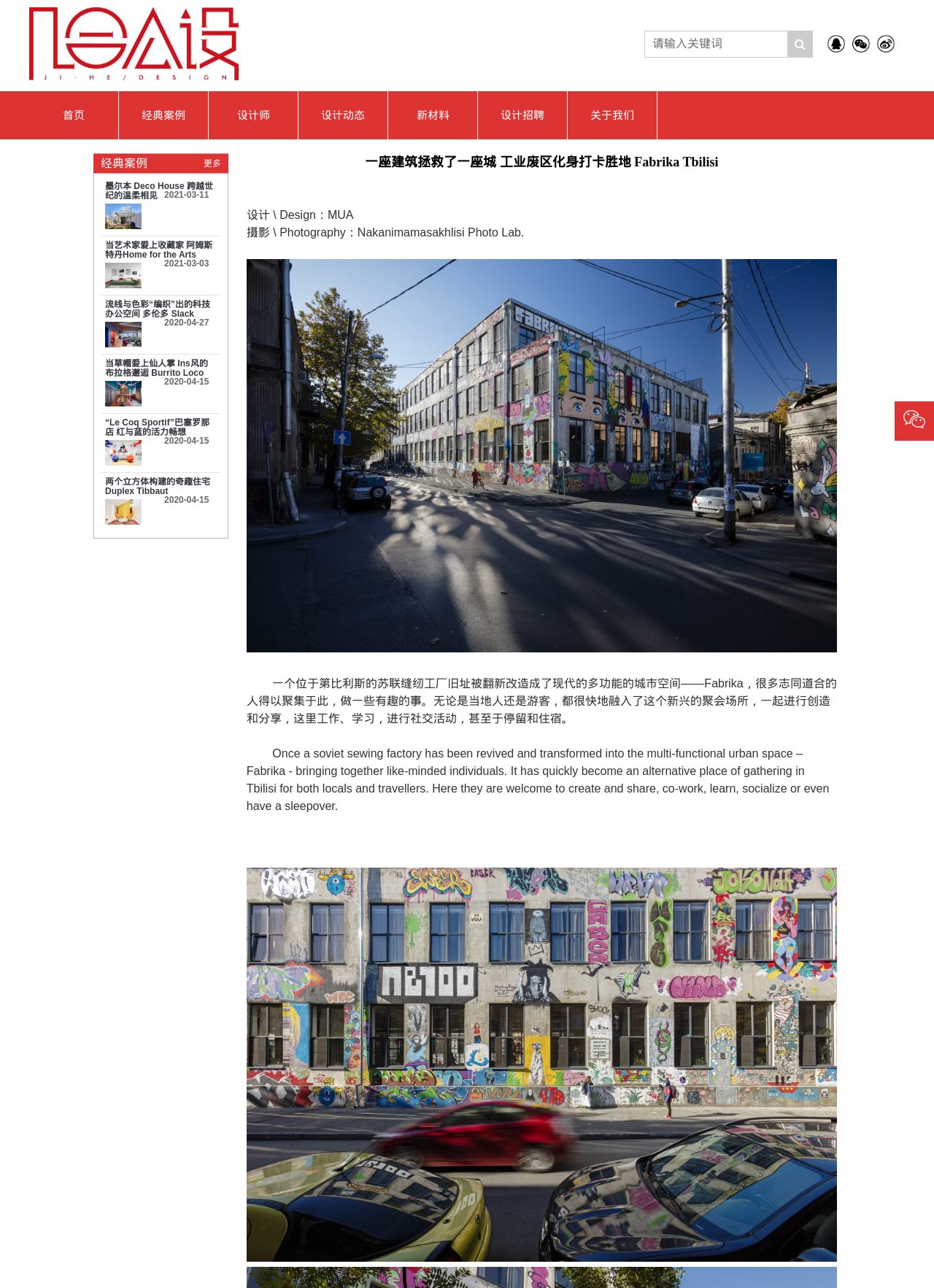Reply to the question with a single word or phrase:
What is the name of the building?

Fabrika Tbilisi